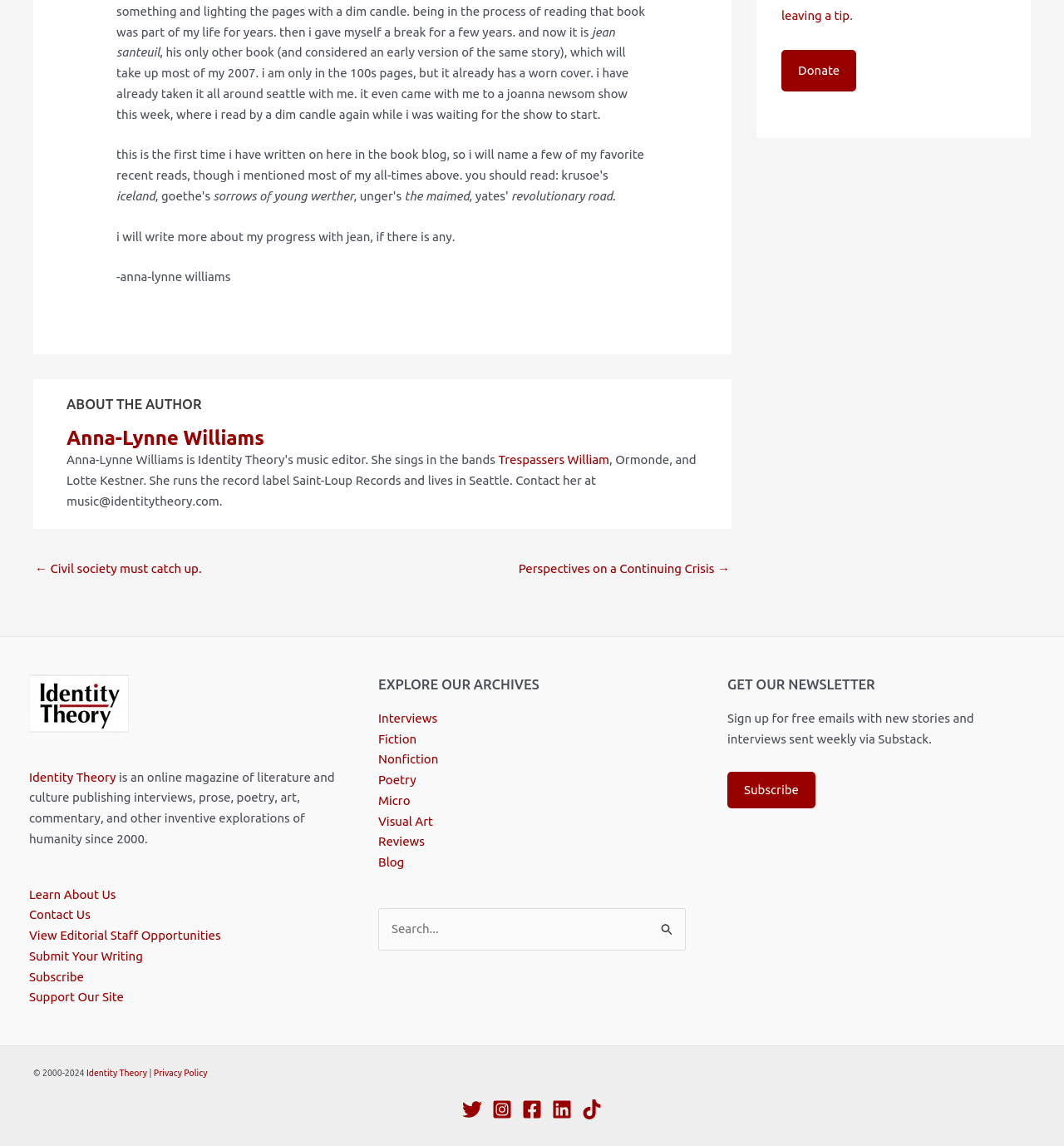What is the name of the record label mentioned?
Please interpret the details in the image and answer the question thoroughly.

The name of the record label is mentioned in the text 'She runs the record label Saint-Loup Records and lives in Seattle.' which is located in the 'ABOUT THE AUTHOR' section.